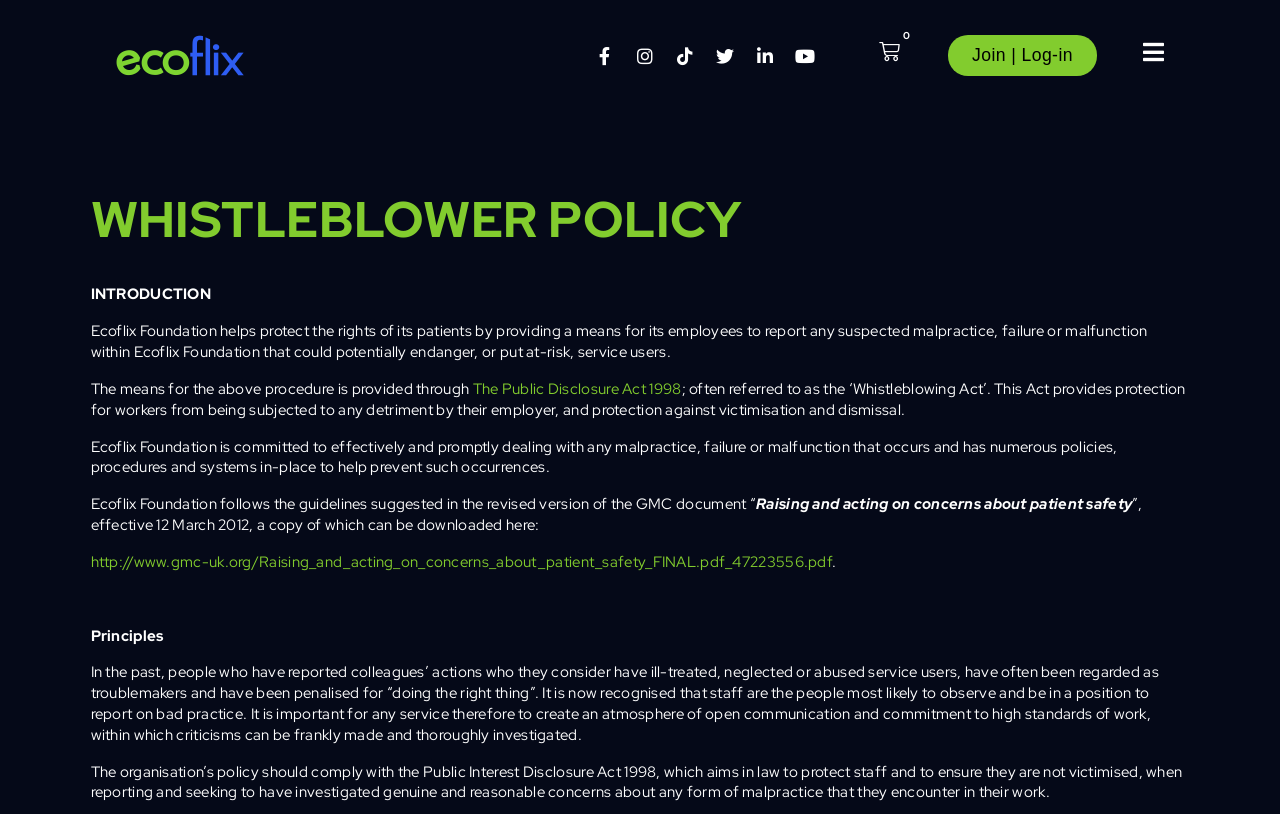Please give a succinct answer to the question in one word or phrase:
What is the purpose of the Whistleblower Policy?

Protecting patients' rights